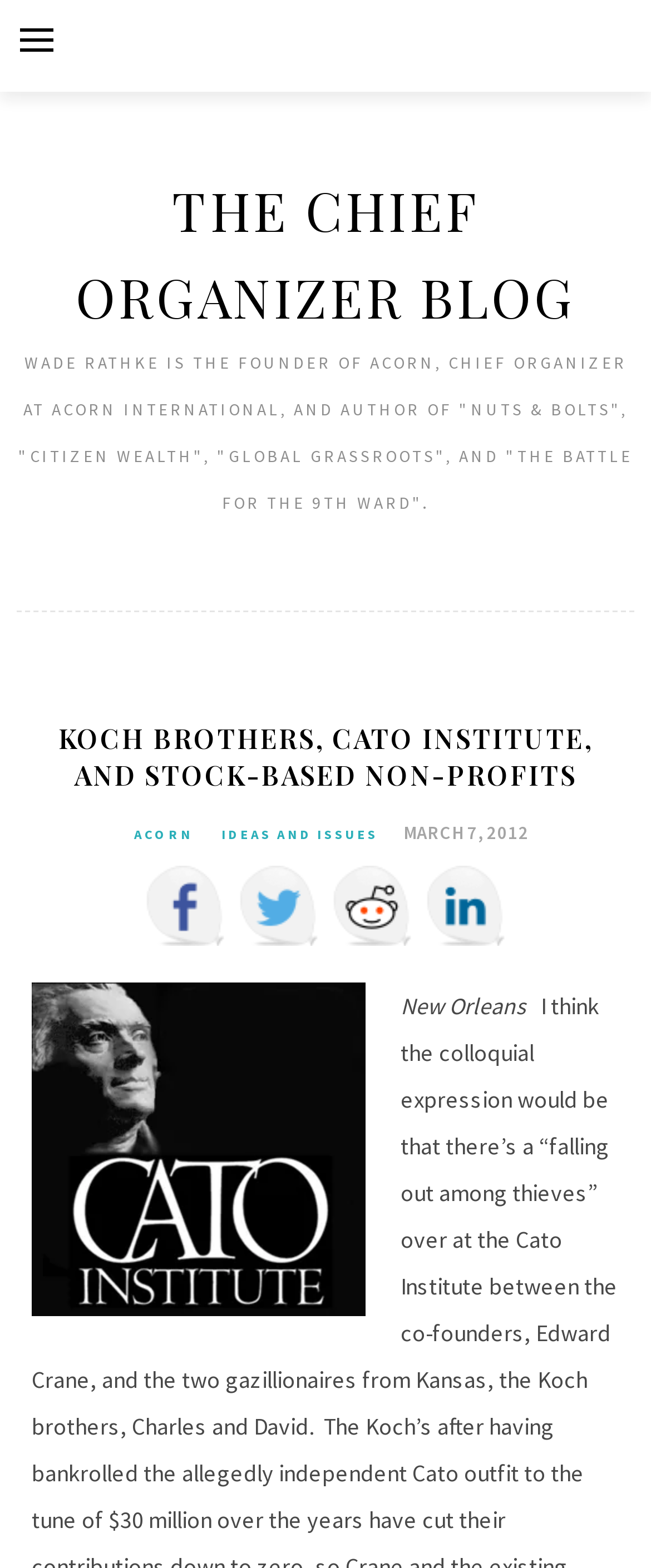What is the location mentioned in the webpage?
Please answer the question with a detailed response using the information from the screenshot.

The answer can be found in the static text element that mentions 'New Orleans'.